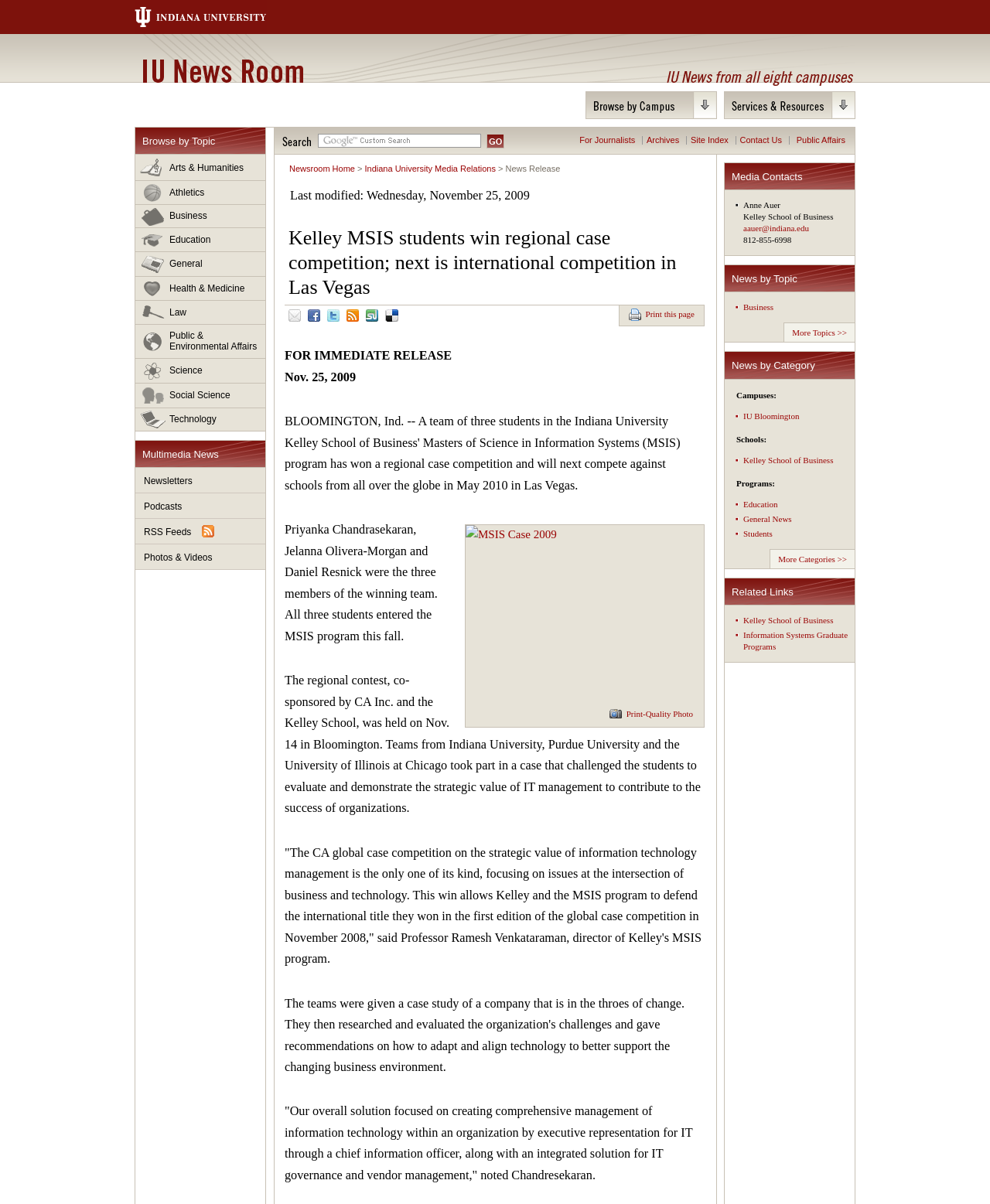Determine the bounding box coordinates for the element that should be clicked to follow this instruction: "Contact Anne Auer". The coordinates should be given as four float numbers between 0 and 1, in the format [left, top, right, bottom].

[0.751, 0.186, 0.817, 0.193]